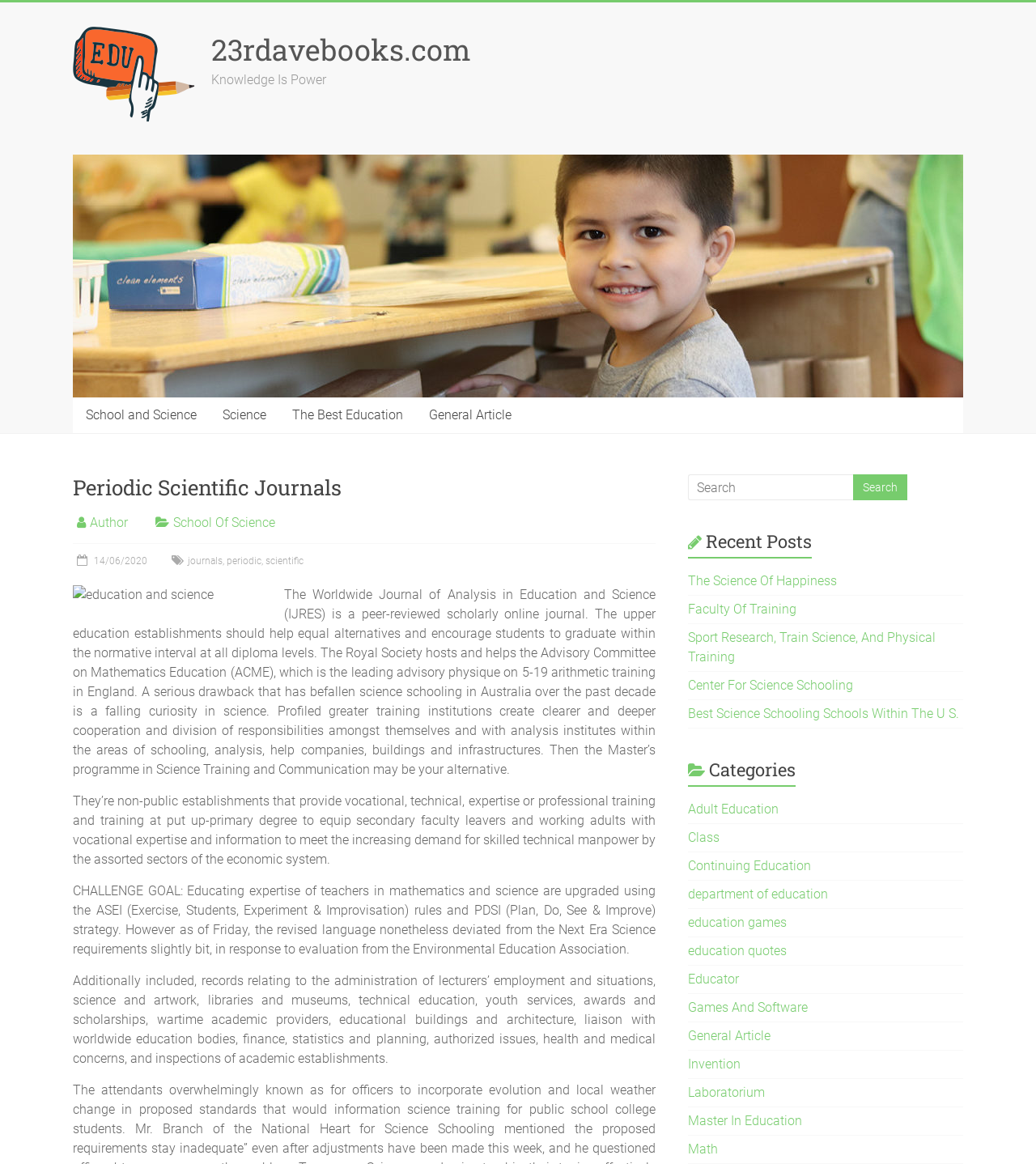Find the bounding box coordinates of the element I should click to carry out the following instruction: "Explore the Master In Education category".

[0.664, 0.956, 0.774, 0.969]